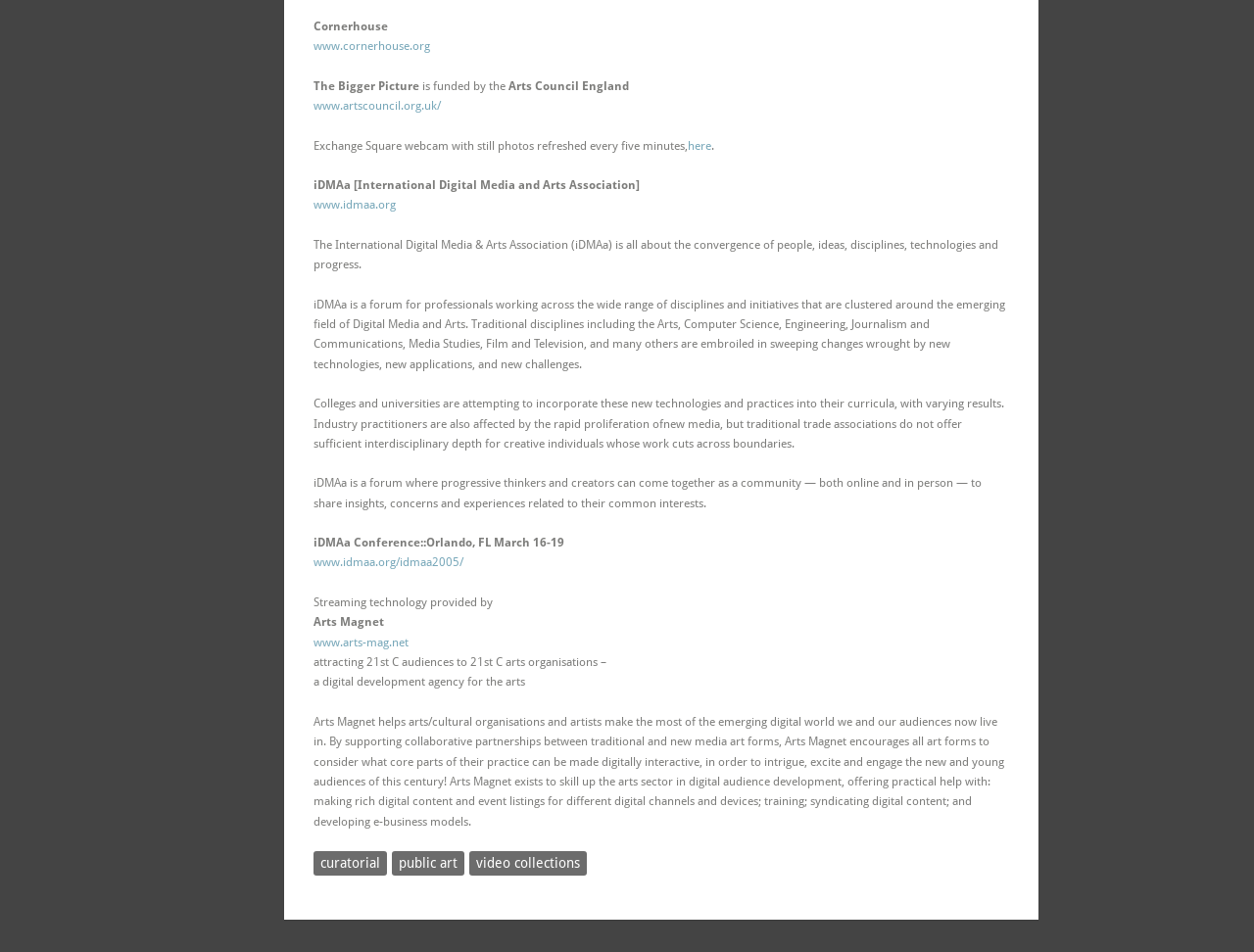Please reply to the following question with a single word or a short phrase:
What organization is funded by Arts Council England?

Cornerhouse